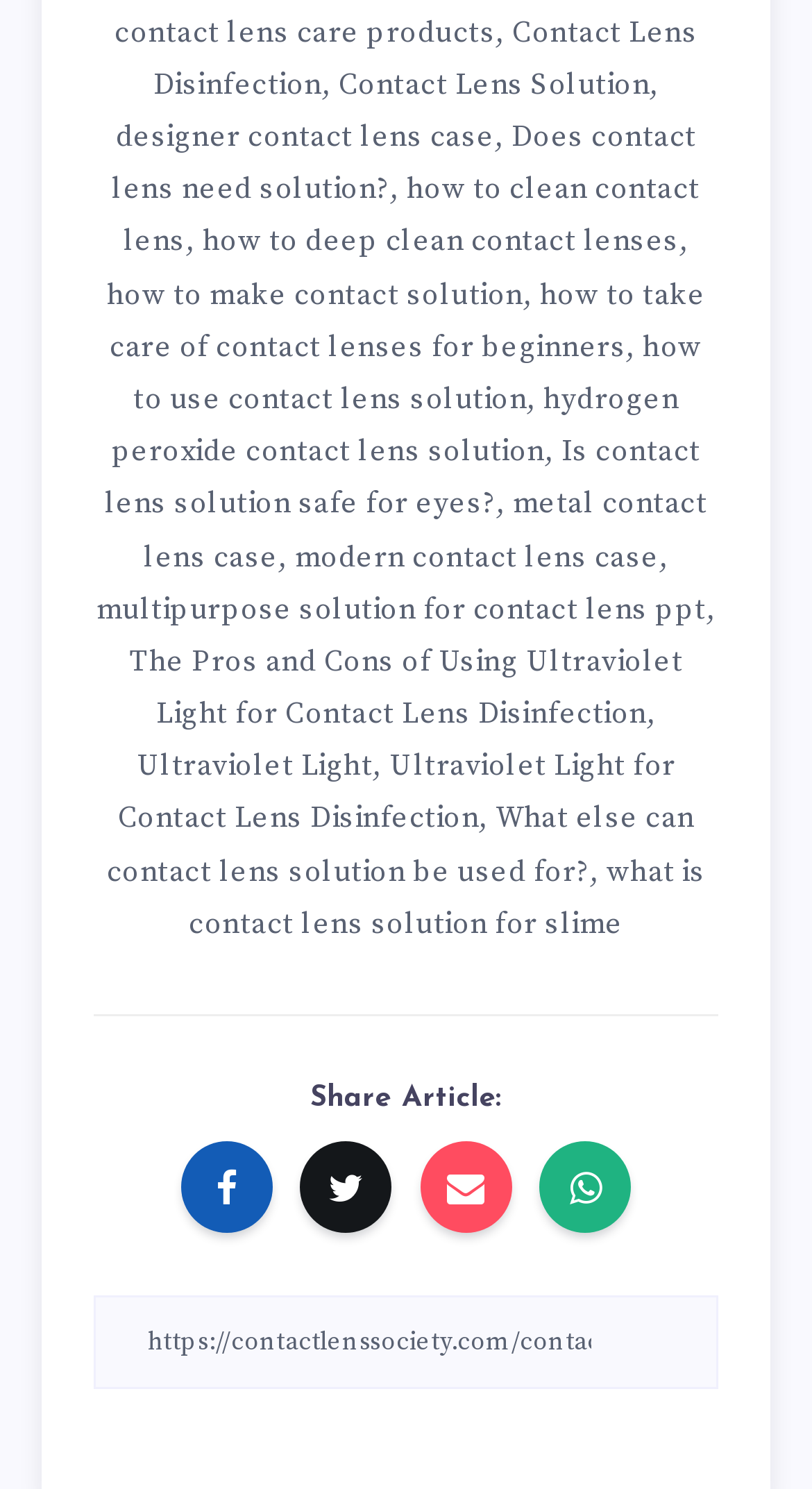Bounding box coordinates are given in the format (top-left x, top-left y, bottom-right x, bottom-right y). All values should be floating point numbers between 0 and 1. Provide the bounding box coordinate for the UI element described as: hydrogen peroxide contact lens solution

[0.137, 0.256, 0.836, 0.316]